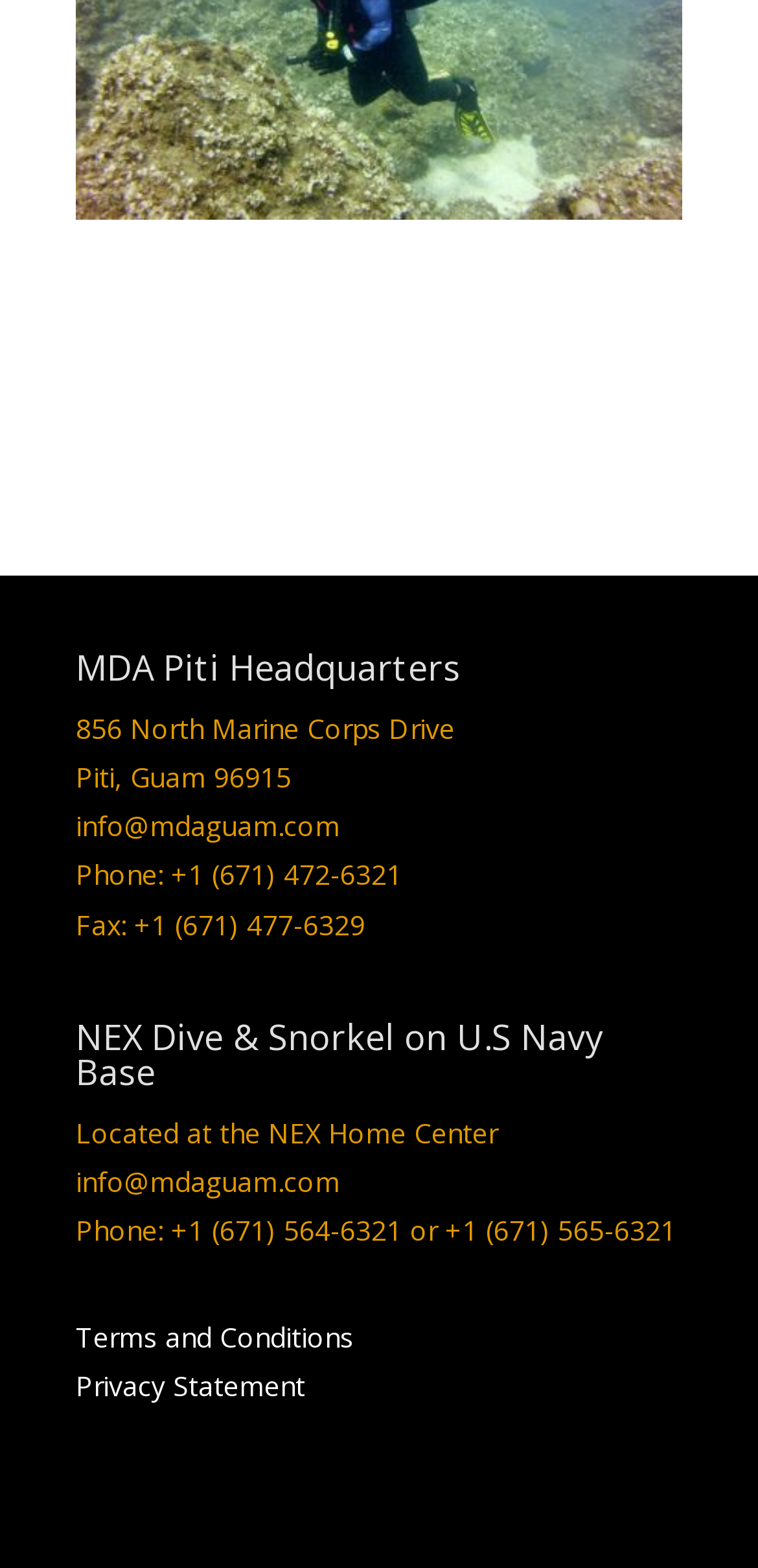Respond to the question below with a single word or phrase:
What are the two links at the bottom of the webpage?

Terms and Conditions, Privacy Statement